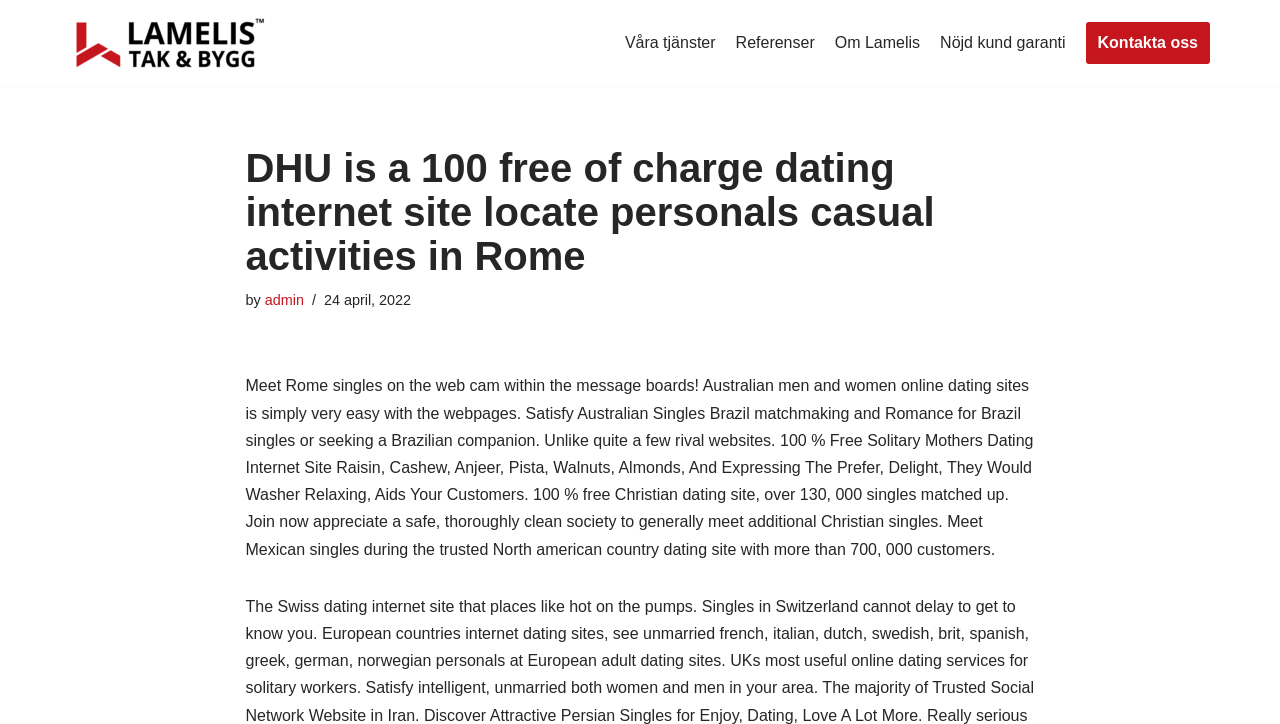Please mark the clickable region by giving the bounding box coordinates needed to complete this instruction: "Visit Lamelis Byggexperten".

[0.055, 0.025, 0.211, 0.094]